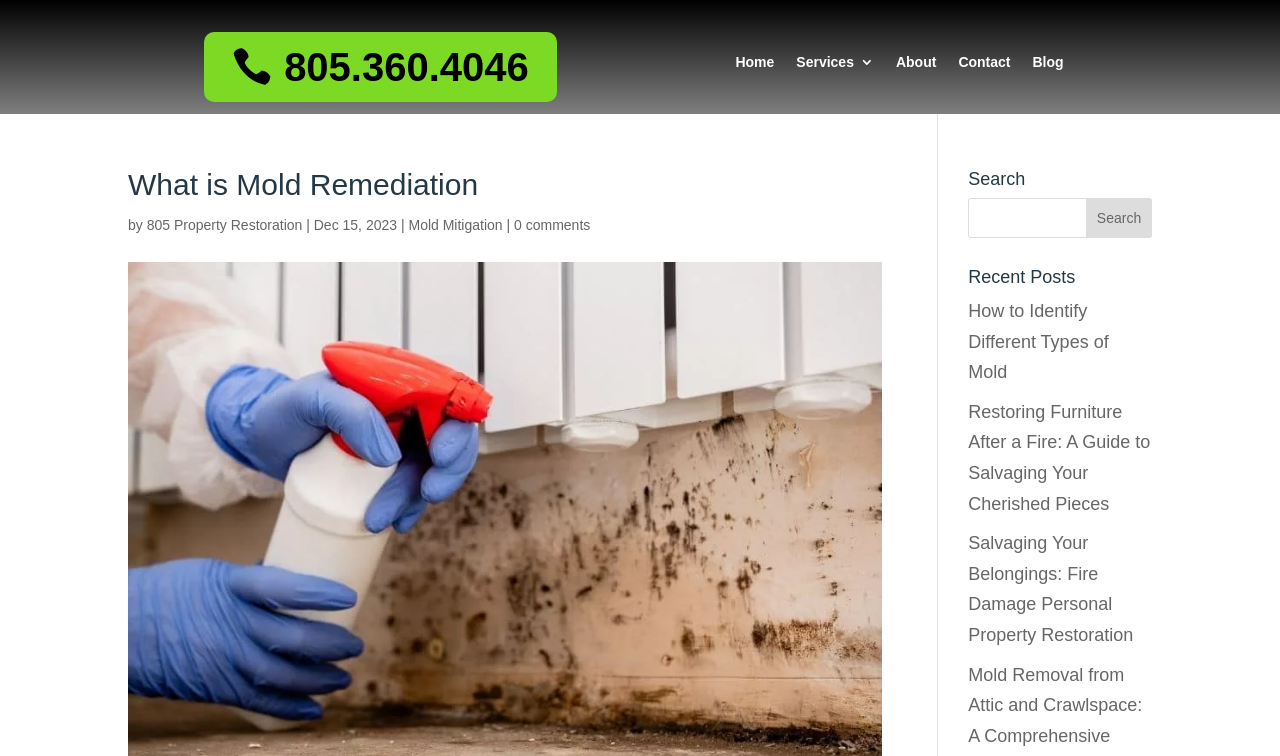Answer the question with a brief word or phrase:
How many navigation links are there?

5